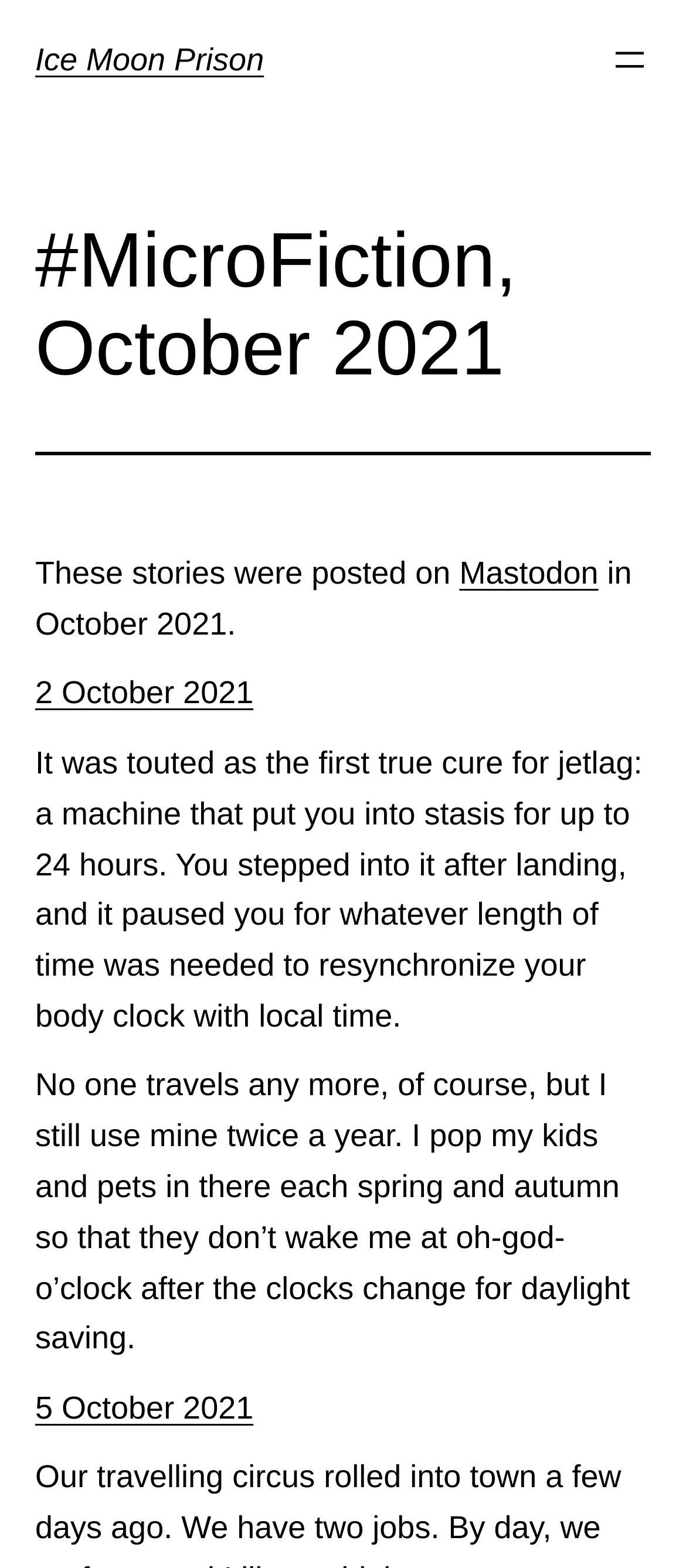What is the name of the prison?
Please provide a detailed answer to the question.

The name of the prison can be found in the heading element at the top of the webpage, which reads 'Ice Moon Prison'. This is also a link, indicating that it may be a clickable title.